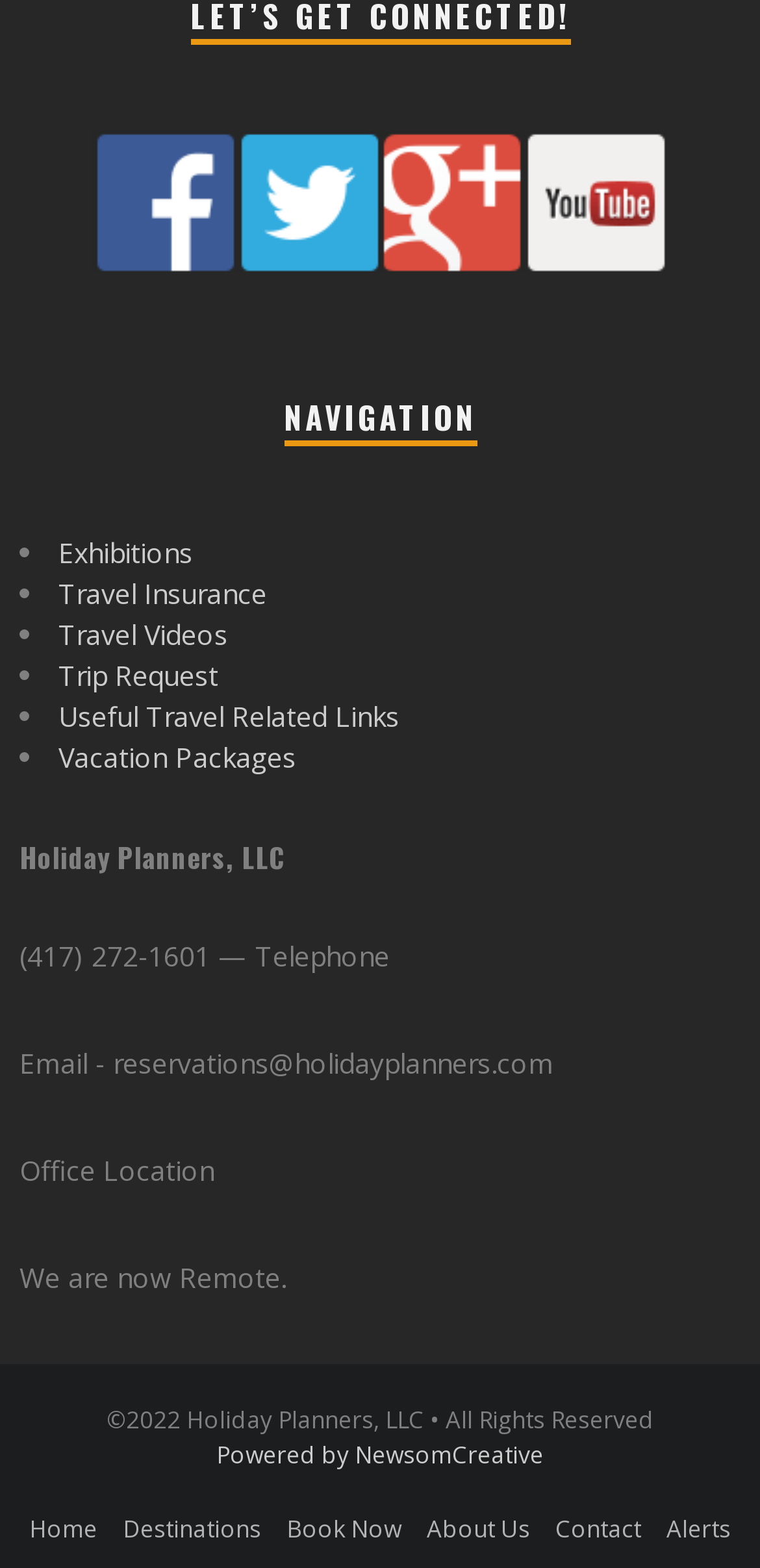Could you indicate the bounding box coordinates of the region to click in order to complete this instruction: "Read the Shopify blog".

None